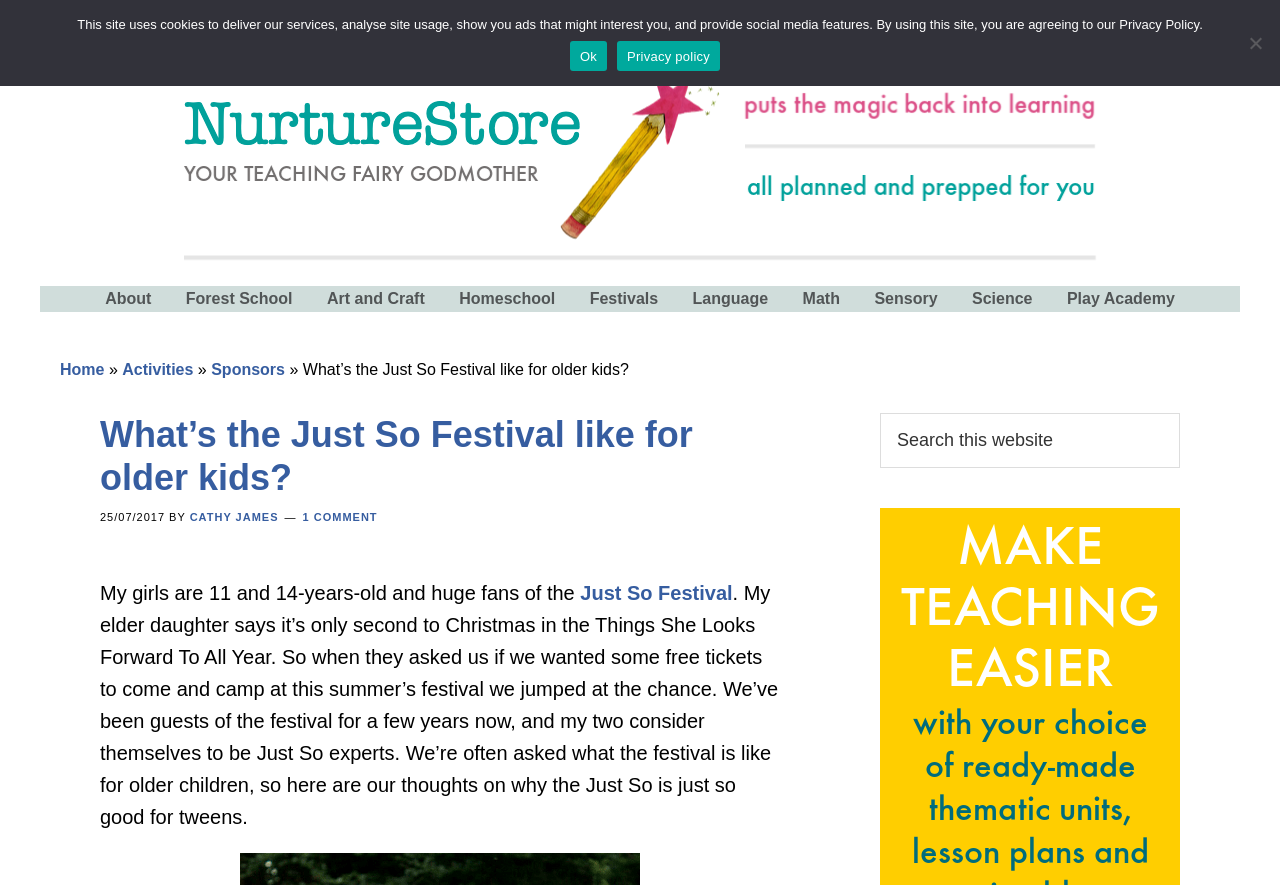Answer the question in one word or a short phrase:
How many links are in the navigation menu?

10